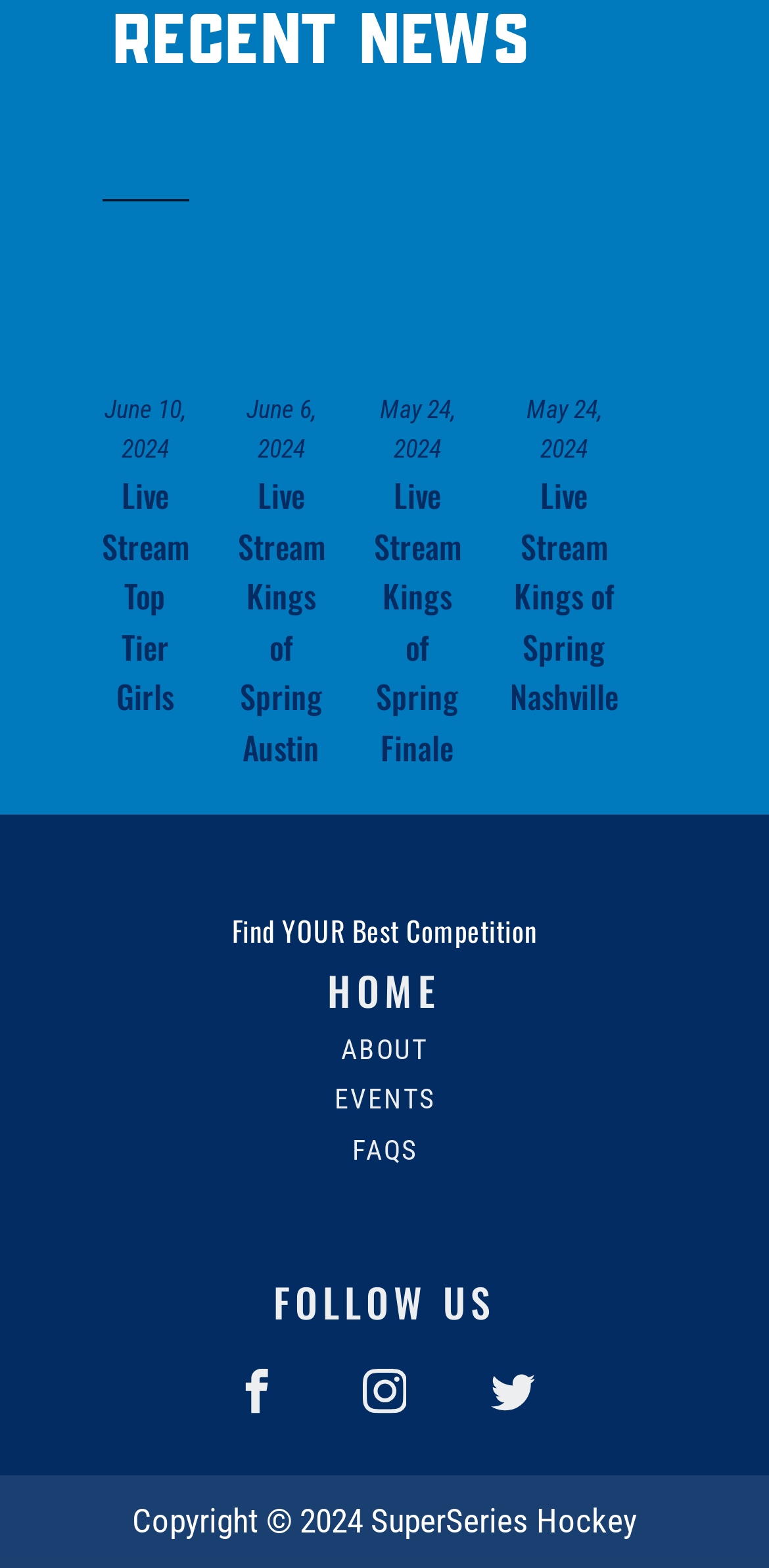Respond to the following query with just one word or a short phrase: 
What is the navigation menu item after 'HOME'?

ABOUT